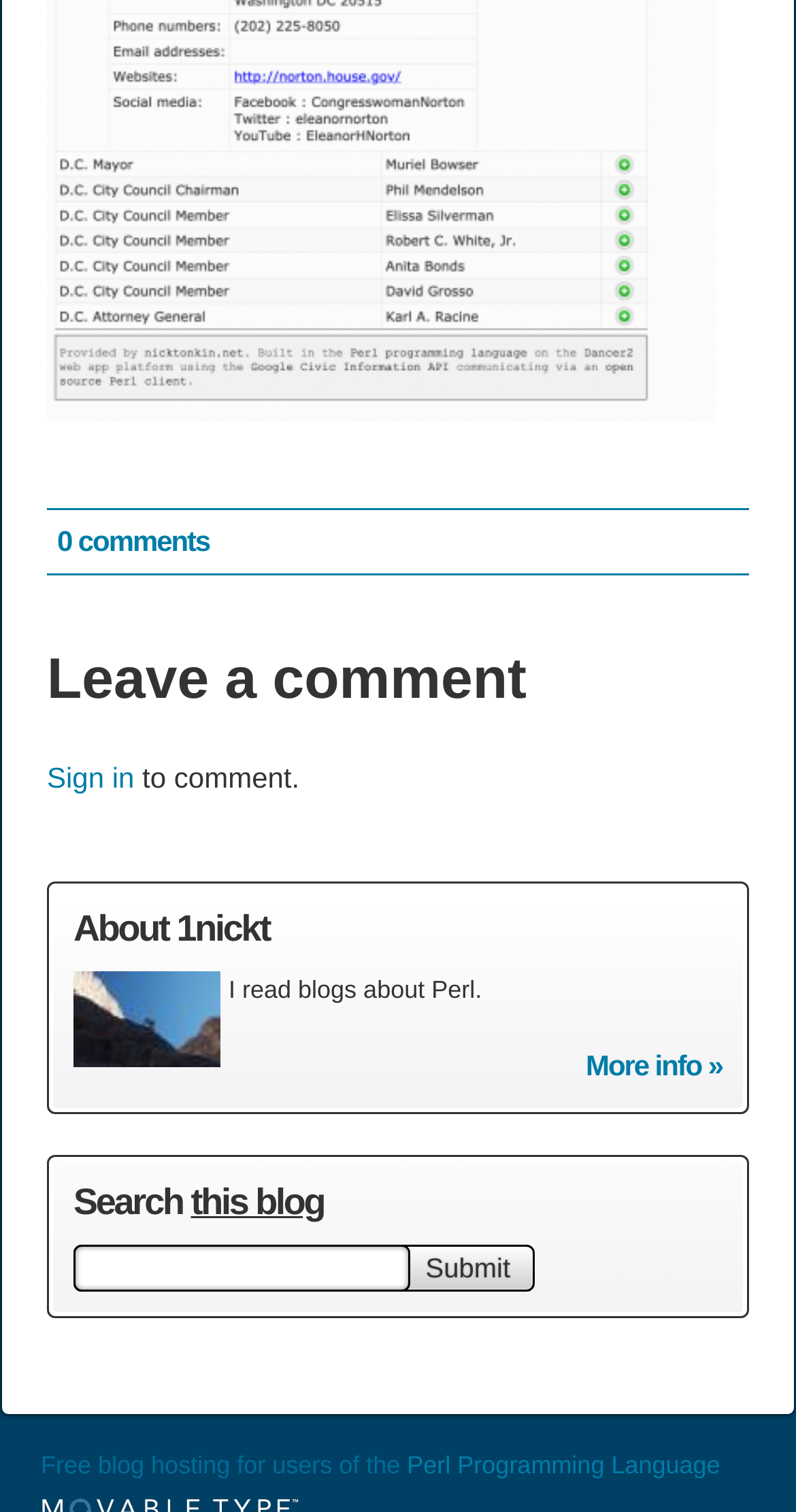Provide a brief response to the question using a single word or phrase: 
How many comments are there on the current page?

0